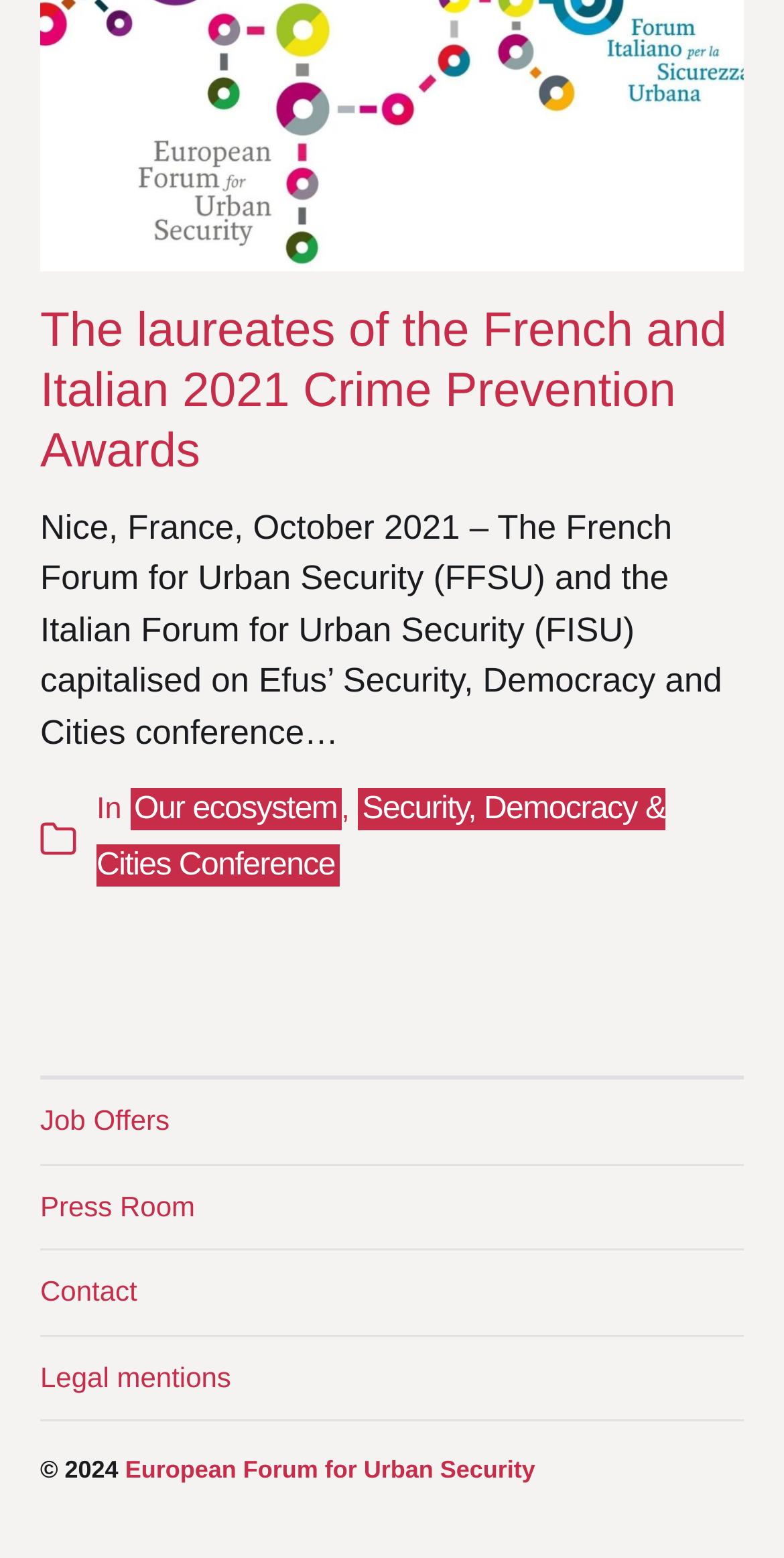Answer the following query with a single word or phrase:
How many links are there in the header section?

2